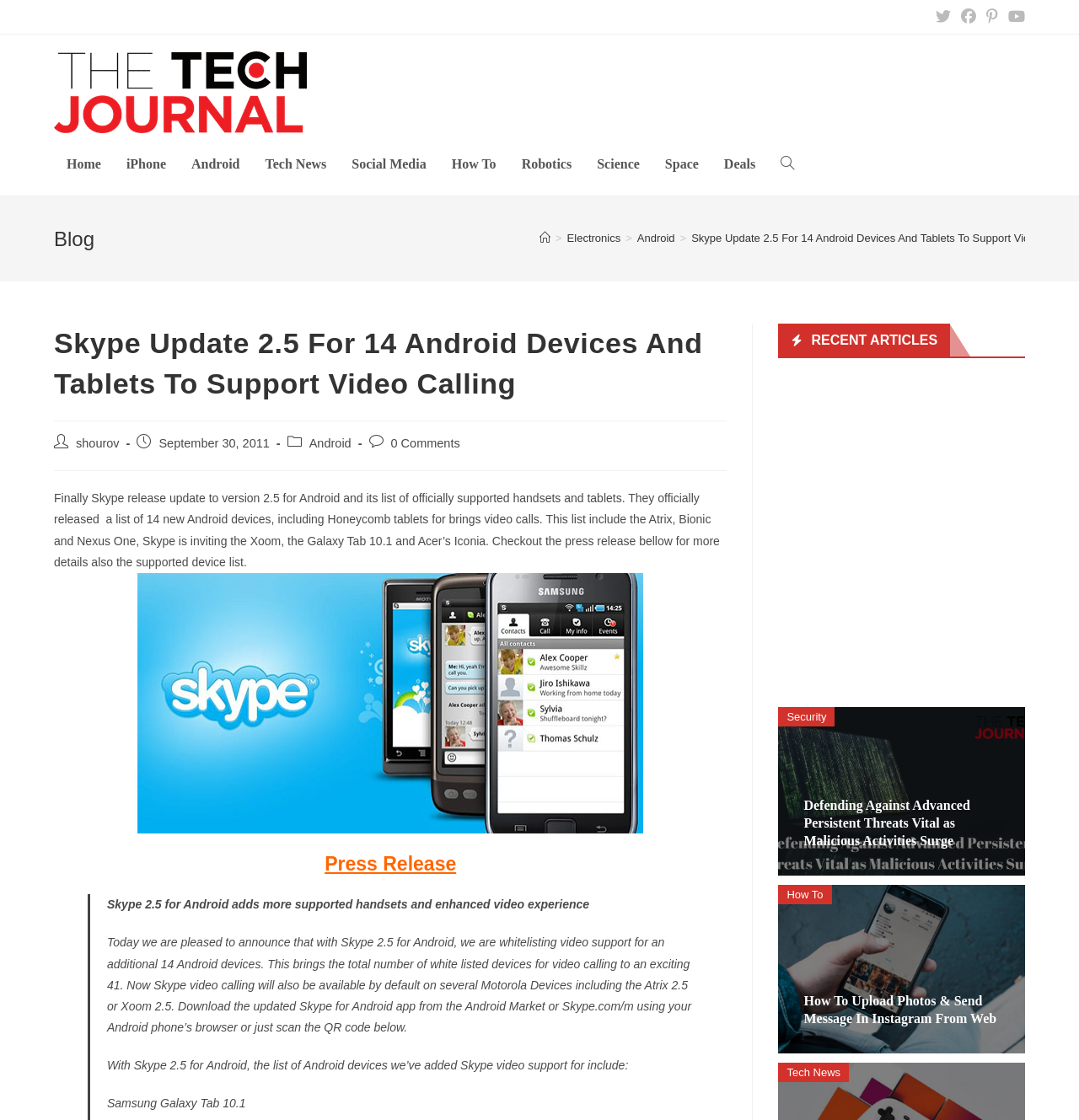Please find and report the bounding box coordinates of the element to click in order to perform the following action: "contact Karimi Fondaumiere". The coordinates should be expressed as four float numbers between 0 and 1, in the format [left, top, right, bottom].

None